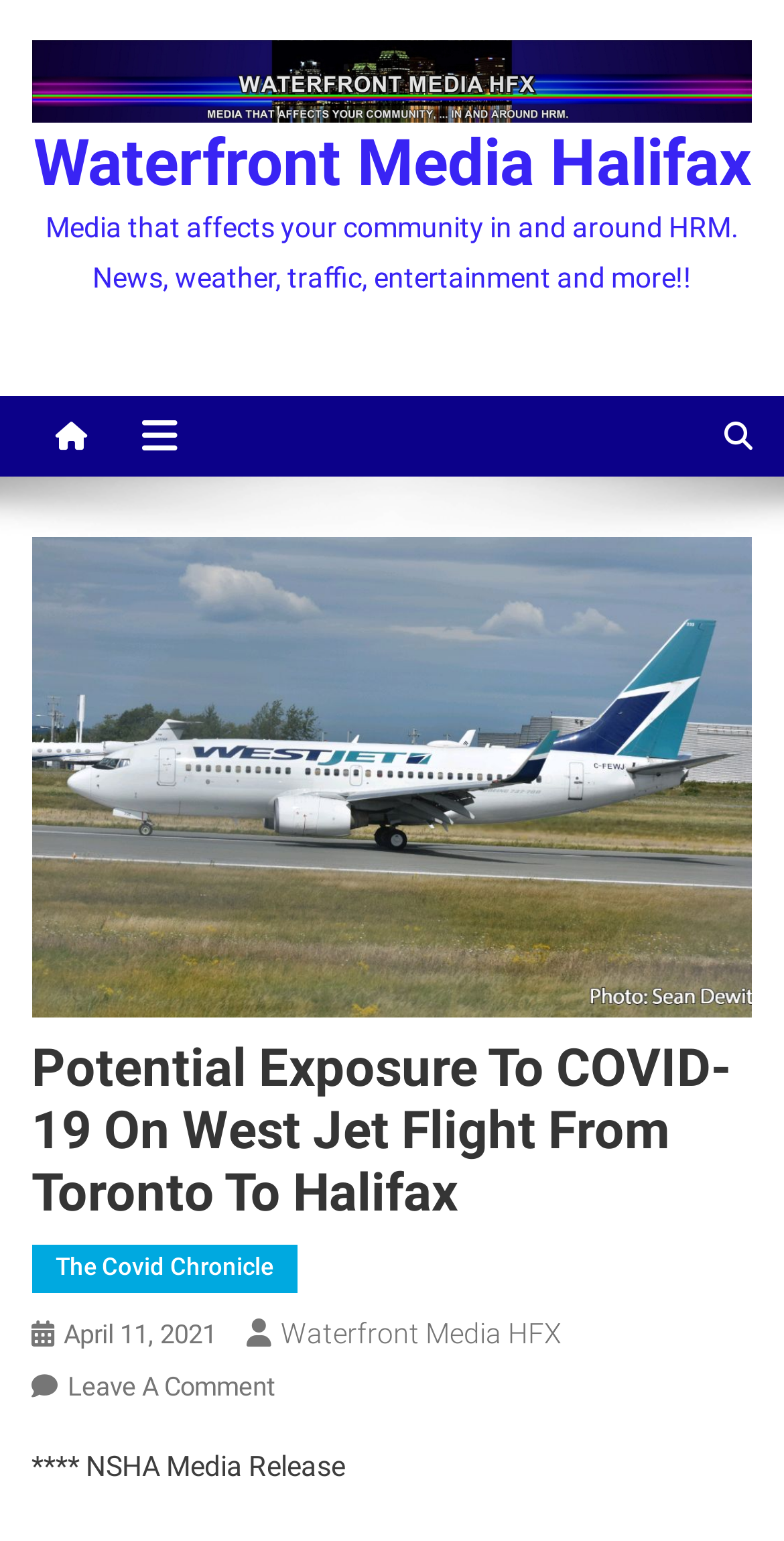Refer to the image and offer a detailed explanation in response to the question: What is the name of the section where this article belongs?

The name of the section where this article belongs can be found above the heading, where it says 'The Covid Chronicle'.